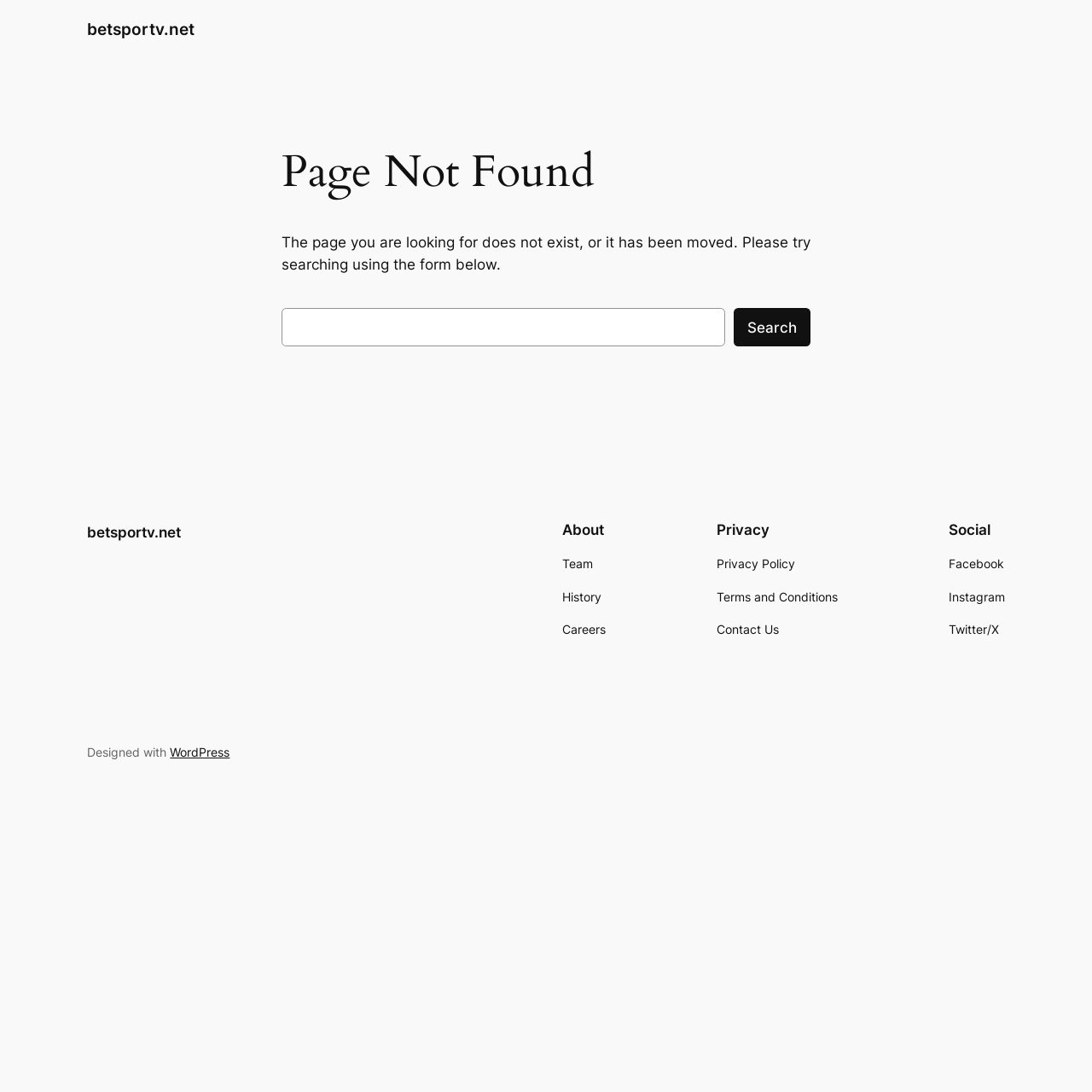Locate the coordinates of the bounding box for the clickable region that fulfills this instruction: "Go to betsportv.net homepage".

[0.08, 0.017, 0.178, 0.036]